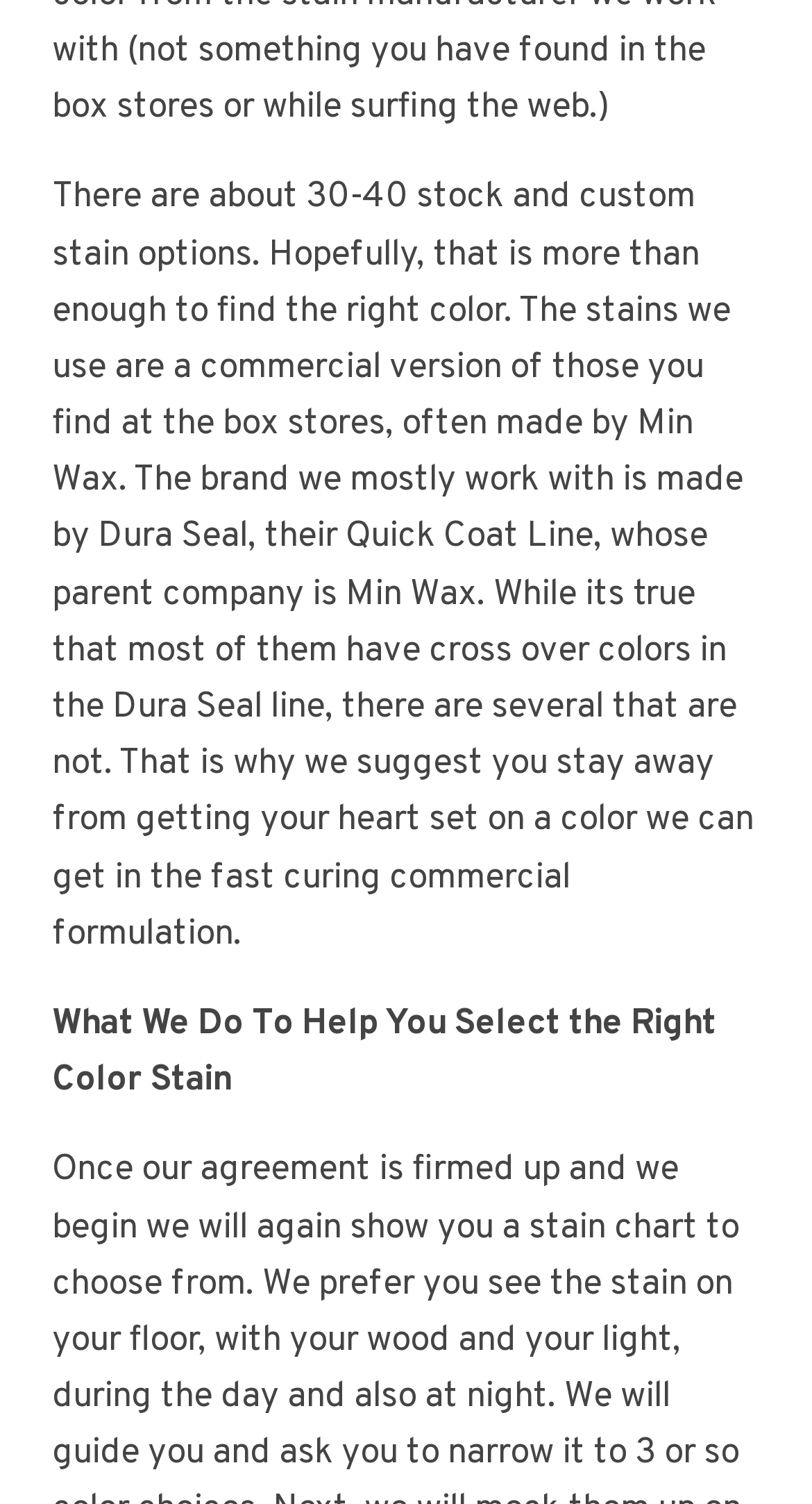Please locate the bounding box coordinates of the element that should be clicked to achieve the given instruction: "view Case Studies".

[0.038, 0.695, 0.762, 0.771]